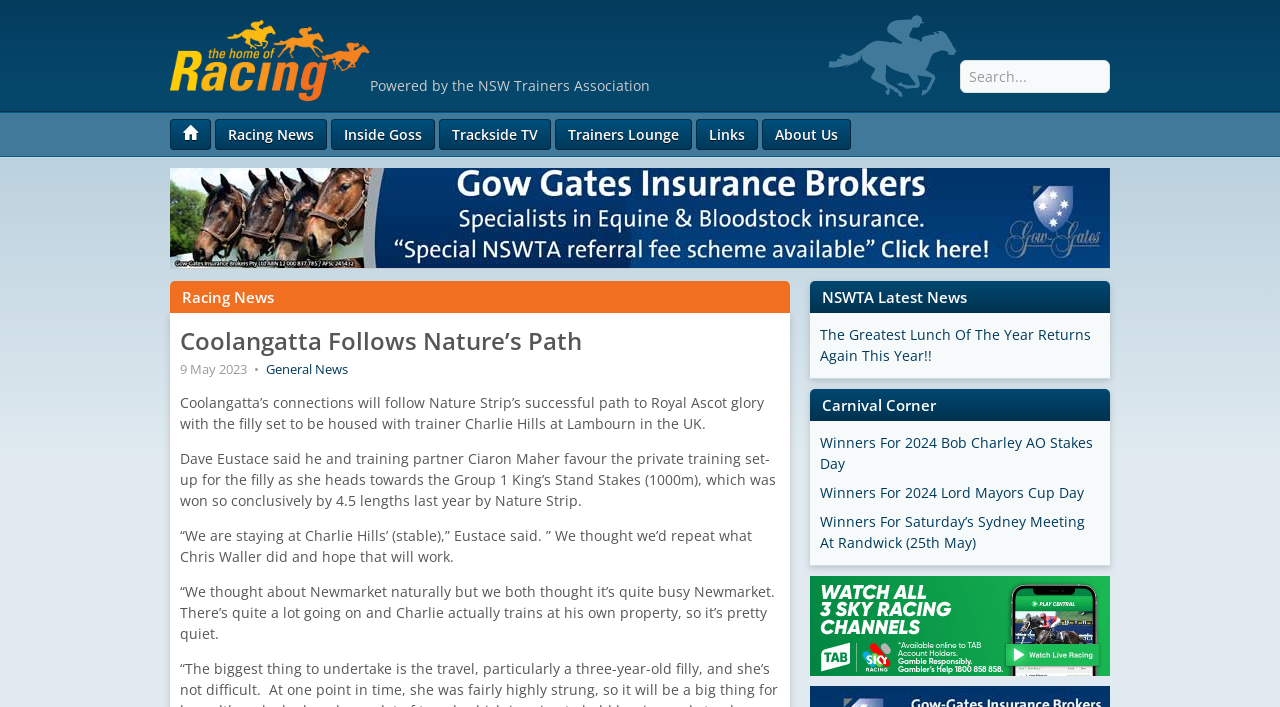Provide the bounding box for the UI element matching this description: "input value="Search..." name="s" value="Search..."".

[0.75, 0.085, 0.867, 0.132]